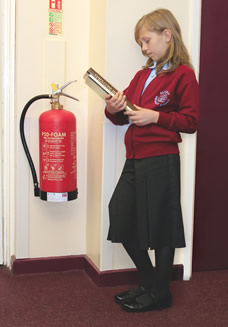Provide an in-depth description of all elements within the image.

In this image, a young girl stands next to a mounted fire extinguisher in a school setting. She is dressed in a red cardigan with a school emblem, a light blue collared shirt, and a dark skirt, reflecting typical school attire. The fire extinguisher, prominently displayed and labeled "P50-FOAM," emphasizes the importance of fire safety education in schools. The girl appears to be engaged in inspecting the fire extinguisher with a tool in hand, possibly learning about its maintenance. This scene illustrates the initiative taken by Alford Primary School, which has recently installed self-maintenance fire extinguishers to promote fire safety awareness and cost-effective solutions within educational environments.